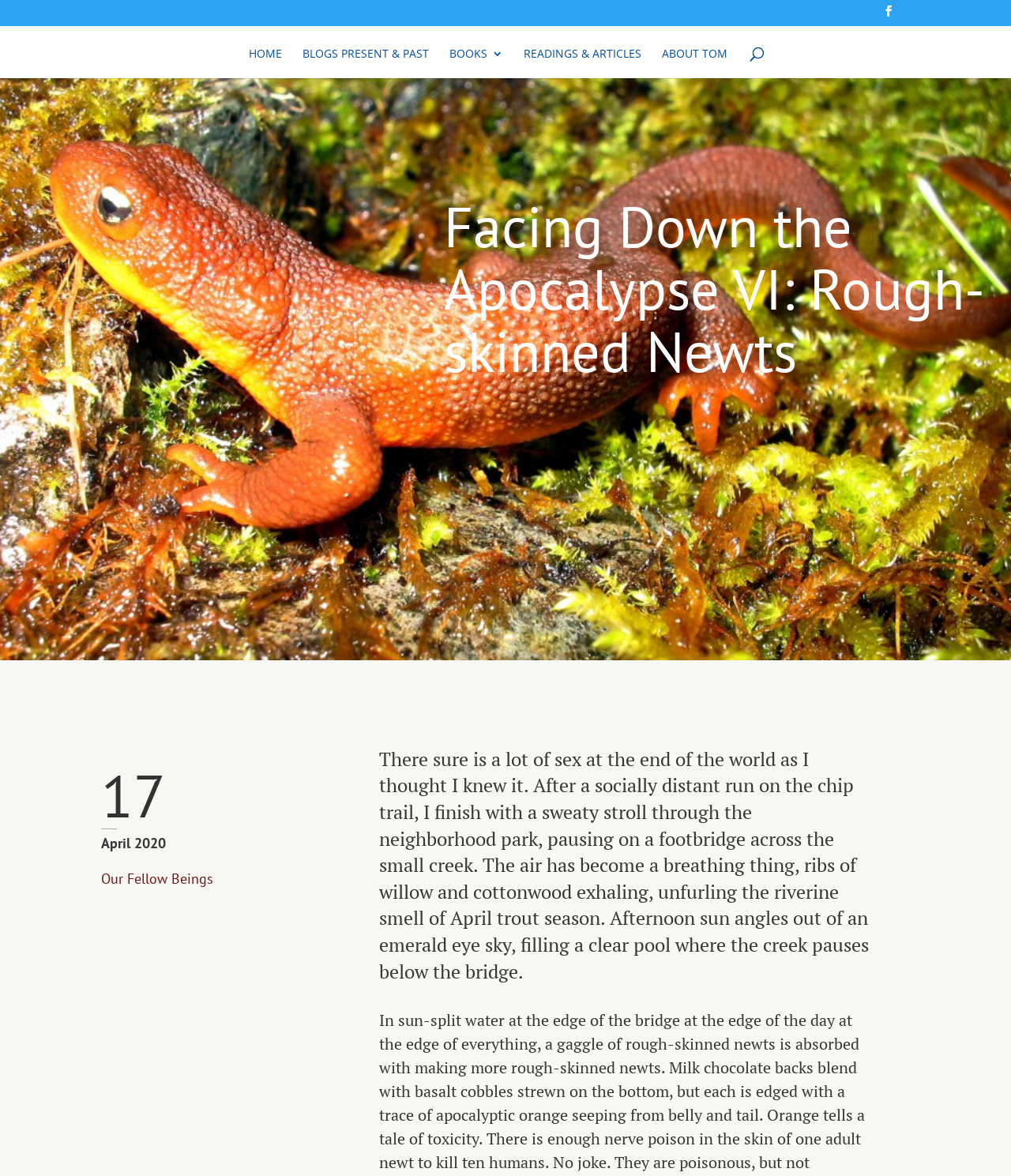Identify the bounding box coordinates of the part that should be clicked to carry out this instruction: "read the article 'Our Fellow Beings'".

[0.1, 0.74, 0.211, 0.755]